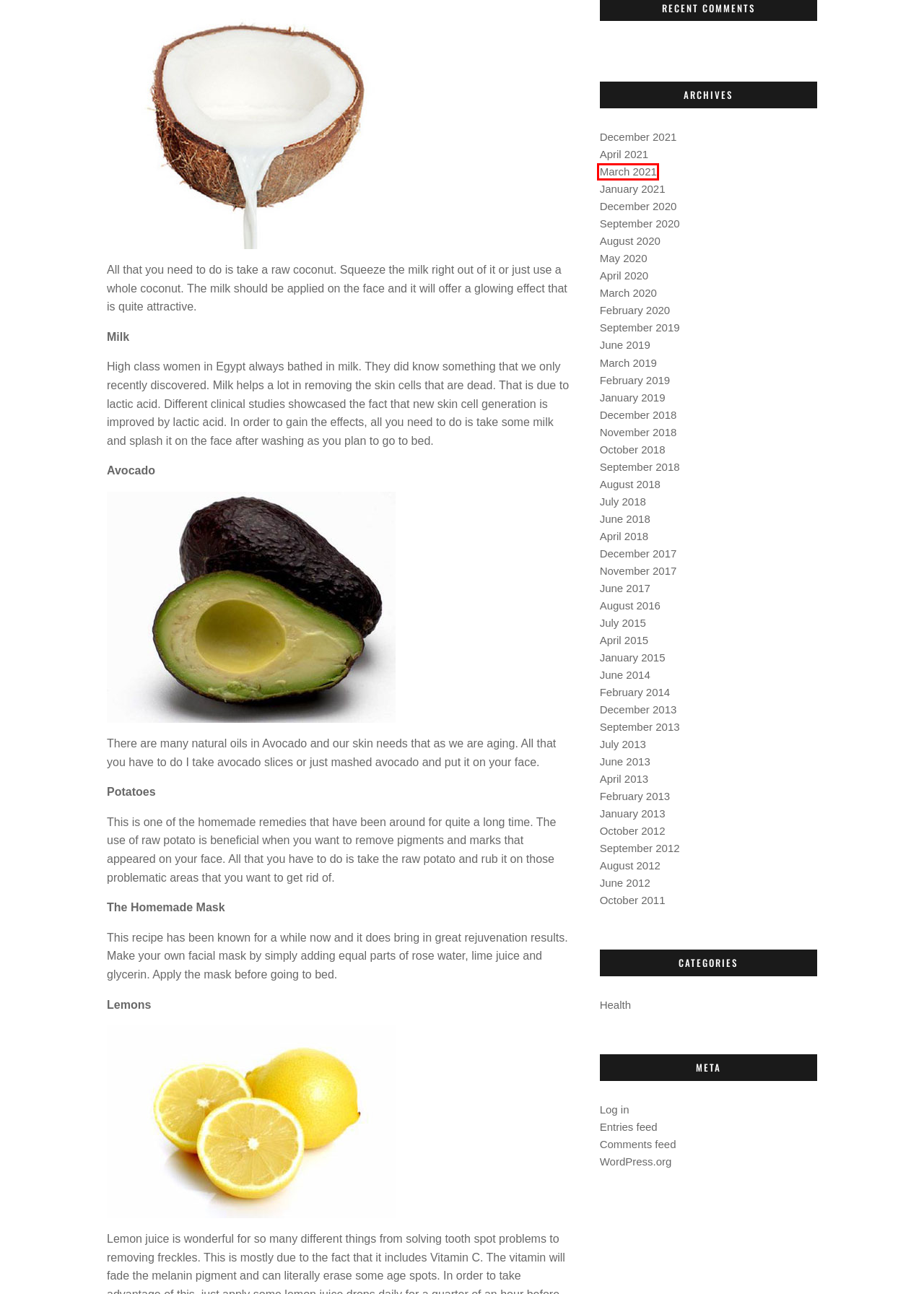Analyze the given webpage screenshot and identify the UI element within the red bounding box. Select the webpage description that best matches what you expect the new webpage to look like after clicking the element. Here are the candidates:
A. August 2016 – Family Health Blog
B. June 2012 – Family Health Blog
C. April 2020 – Family Health Blog
D. March 2019 – Family Health Blog
E. September 2018 – Family Health Blog
F. December 2020 – Family Health Blog
G. March 2021 – Family Health Blog
H. December 2021 – Family Health Blog

G